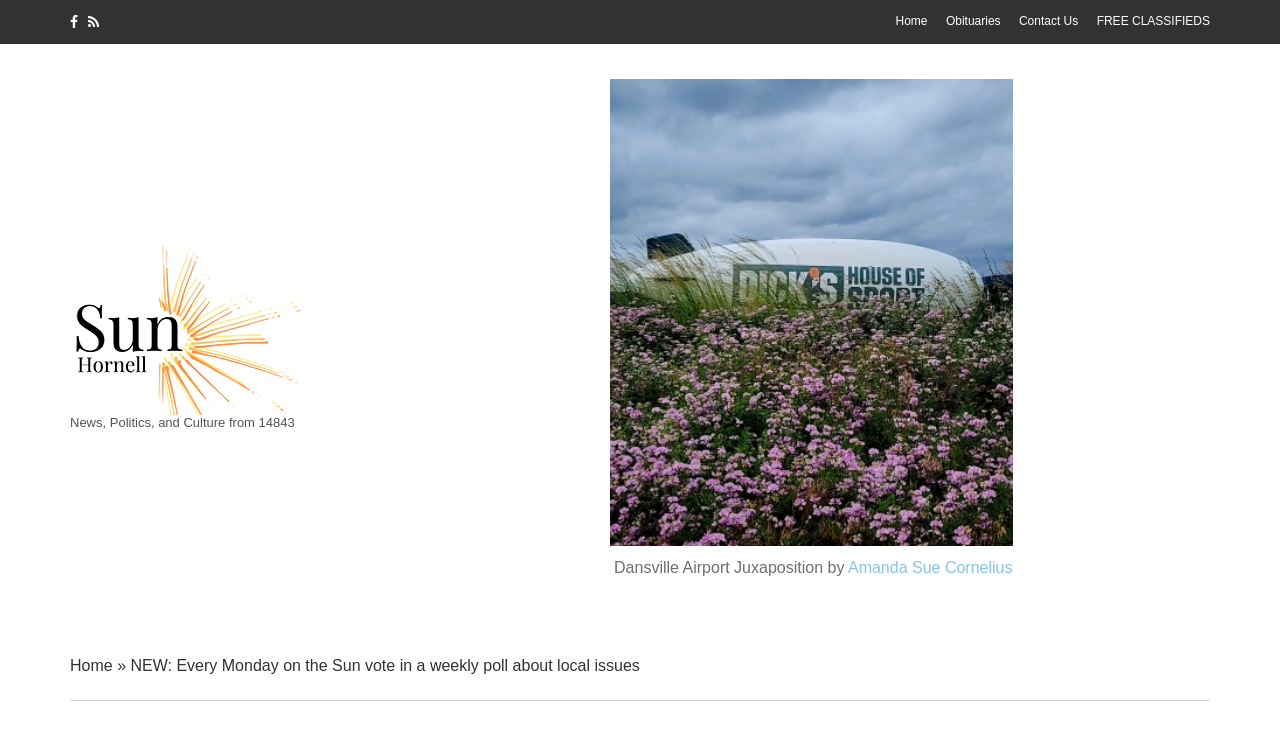Can you find and provide the title of the webpage?

NEW: Every Monday on the Sun vote in a weekly poll about local issues